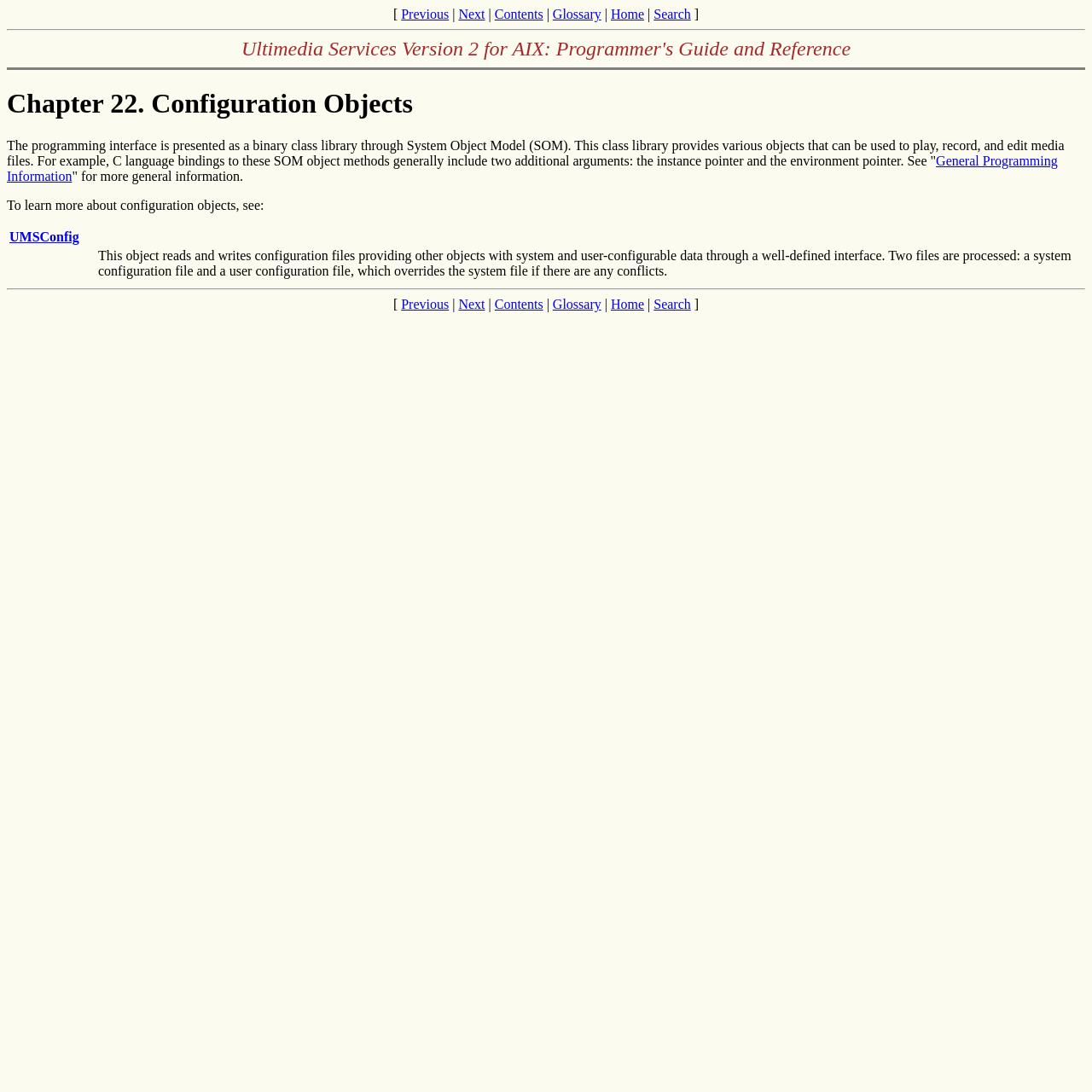Pinpoint the bounding box coordinates of the area that should be clicked to complete the following instruction: "go to glossary". The coordinates must be given as four float numbers between 0 and 1, i.e., [left, top, right, bottom].

[0.506, 0.006, 0.551, 0.02]